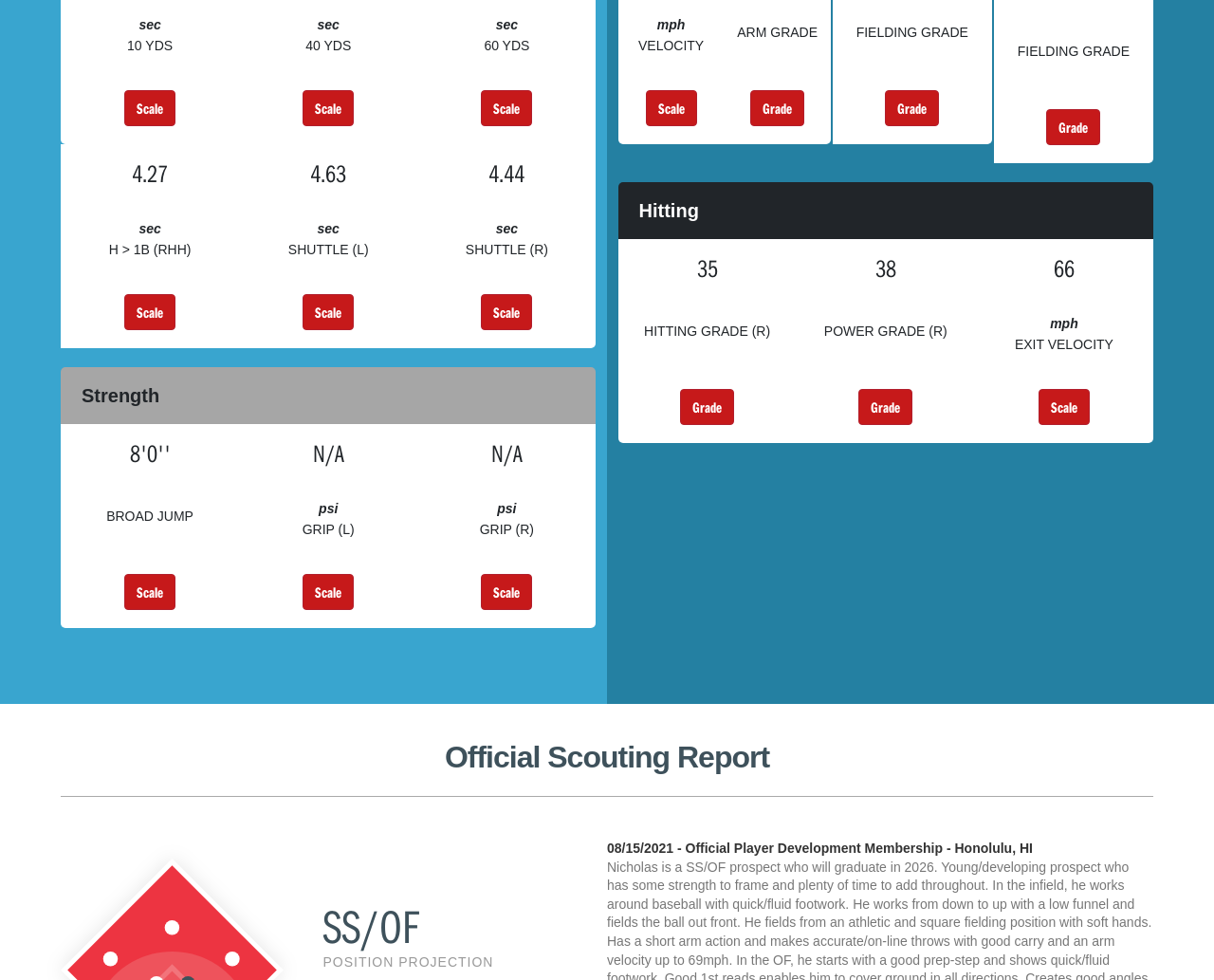What is the position of the player?
Could you give a comprehensive explanation in response to this question?

The text 'SS/OF' is located at the bottom of the page, which suggests that it is the position of the player being evaluated.